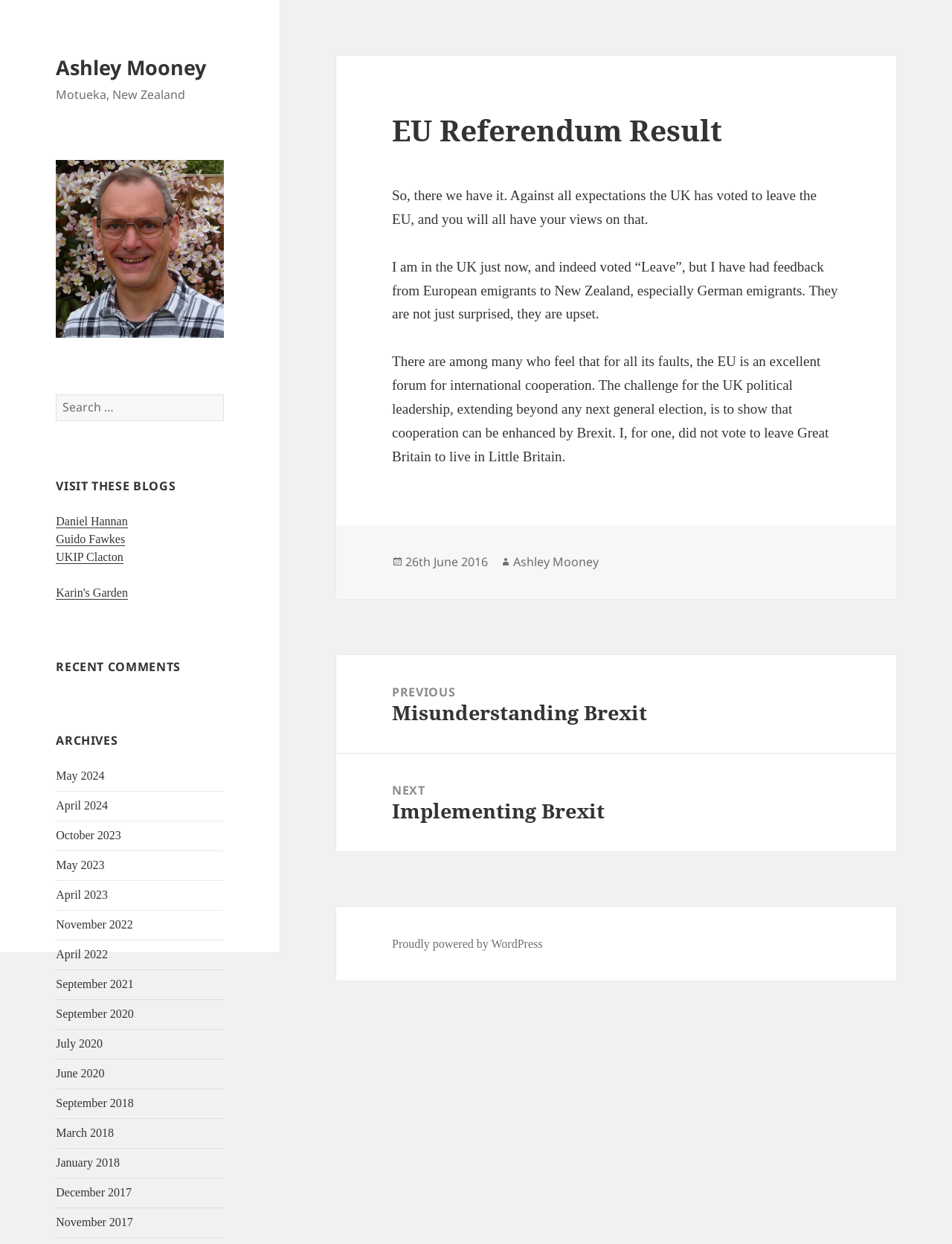What is the main heading of this webpage? Please extract and provide it.

EU Referendum Result